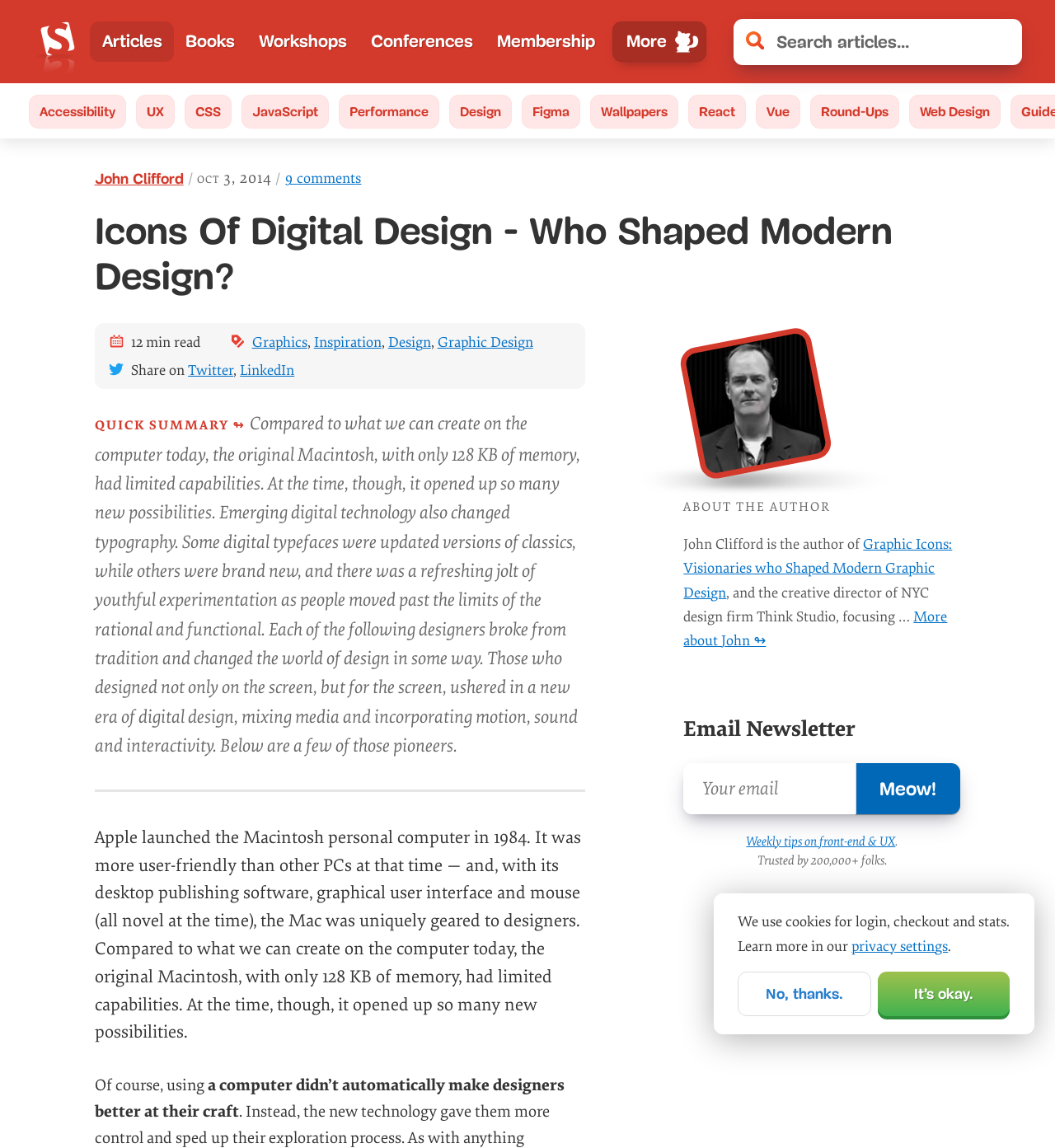Describe the webpage in detail, including text, images, and layout.

The webpage is an article from Smashing Magazine, titled "Icons Of Digital Design - Who Shaped Modern Design?" The top section of the page features a navigation menu with links to various categories, including "Articles", "Books", "Workshops", and "Conferences". There is also a search box and a button to access more options.

Below the navigation menu, there is a header section with a title, "Icons Of Digital Design - Who Shaped Modern Design?", and a subtitle, "12 min read". The author's name, "John Clifford", is displayed, along with the date "Oct 3, 2014", and a link to 9 comments.

The main content of the article is divided into sections. The first section provides a brief overview of the original Macintosh computer and its impact on design. The text is accompanied by a heading, "Quick summary". The section is followed by a longer article that discusses the evolution of digital design, highlighting the contributions of pioneers in the field.

On the right side of the page, there is a section about the author, John Clifford, with a photo, a brief bio, and a link to more information. Below this section, there is a heading, "Email Newsletter", with a text box to enter an email address and a button to submit.

At the bottom of the page, there is a notice about the use of cookies, with links to learn more about privacy settings. There are also two buttons, "No, thanks" and "It's okay", to respond to the cookie notice.